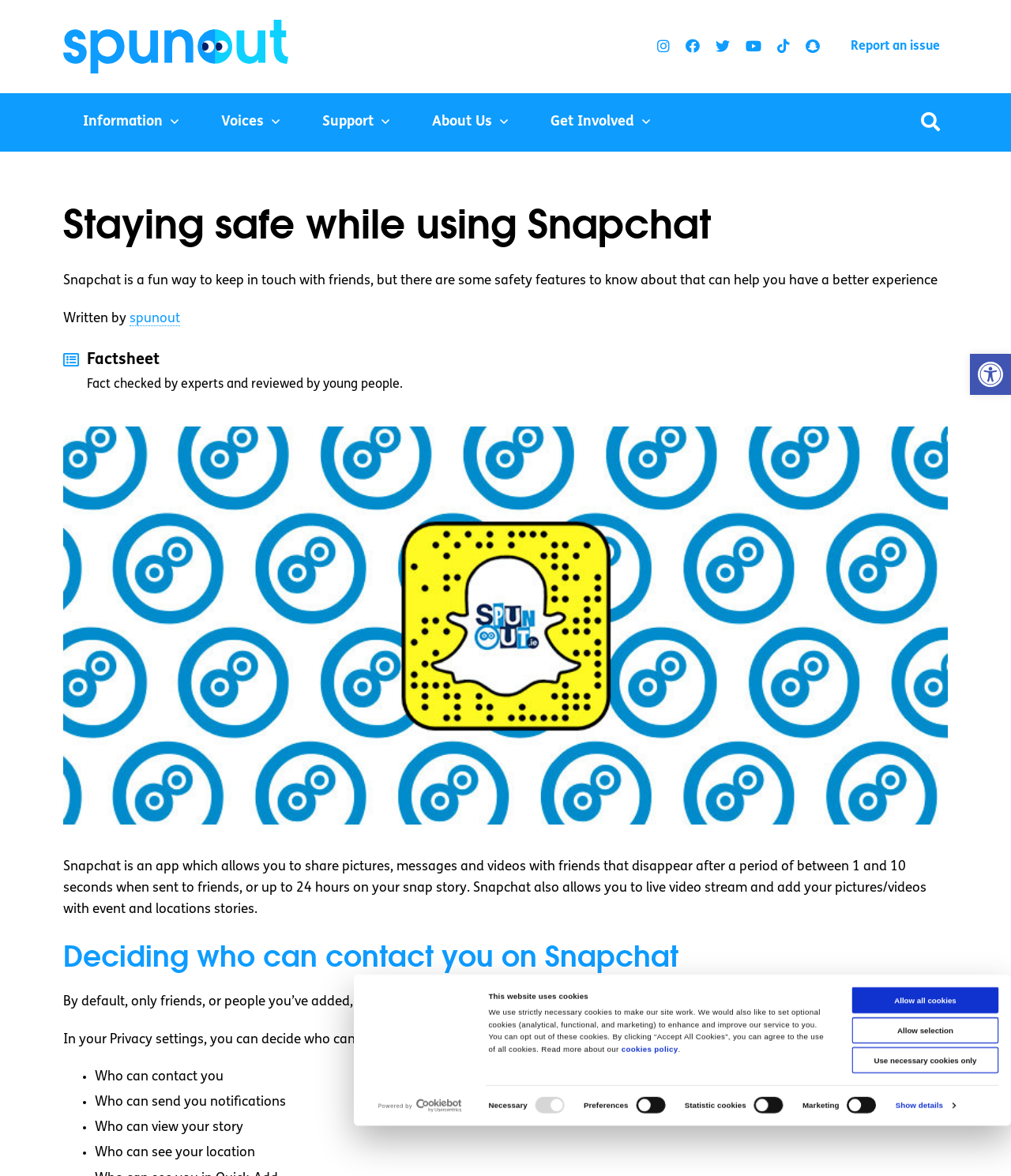Provide the bounding box coordinates, formatted as (top-left x, top-left y, bottom-right x, bottom-right y), with all values being floating point numbers between 0 and 1. Identify the bounding box of the UI element that matches the description: Open toolbar Accessibility Tools

[0.959, 0.301, 1.0, 0.336]